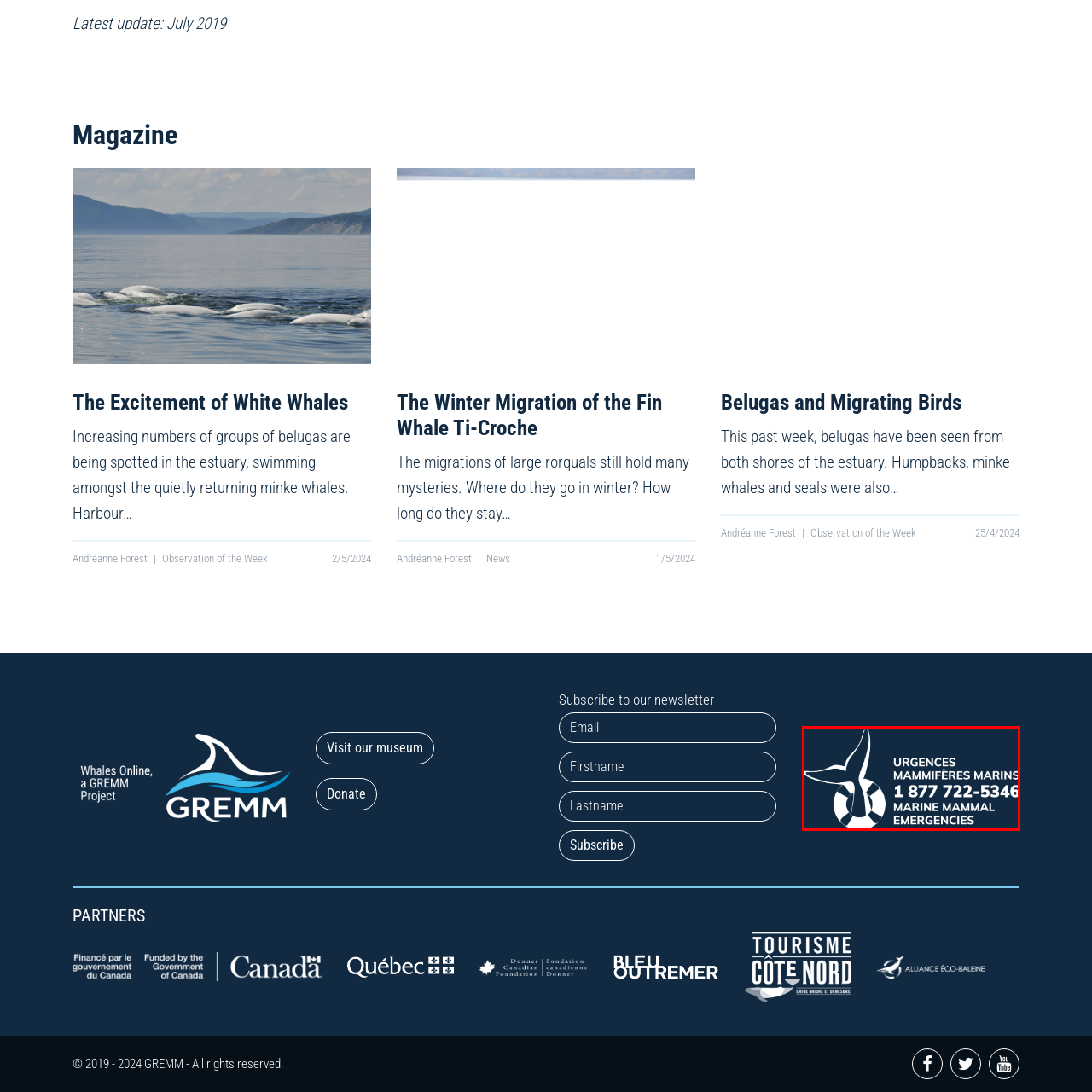View the area enclosed by the red box, What is the color of the background? Respond using one word or phrase.

Dark